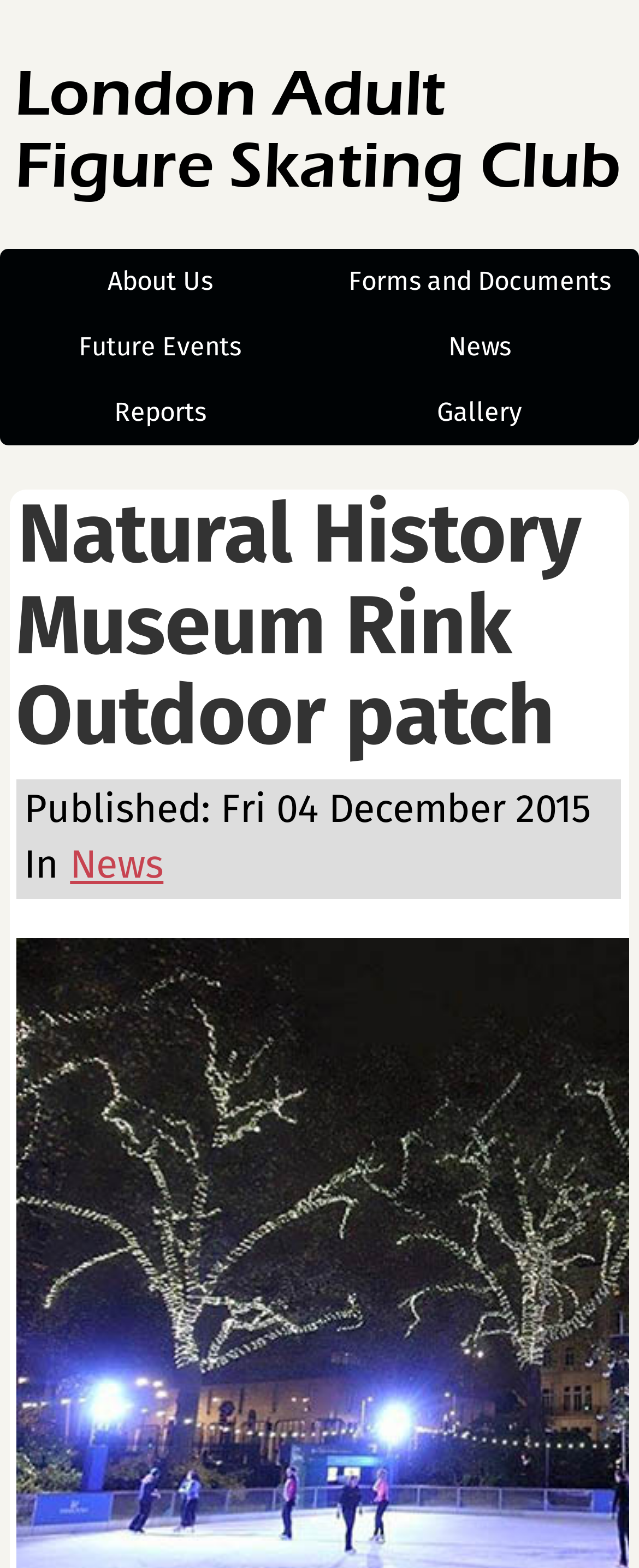What is the category of the article?
Based on the image, provide your answer in one word or phrase.

News